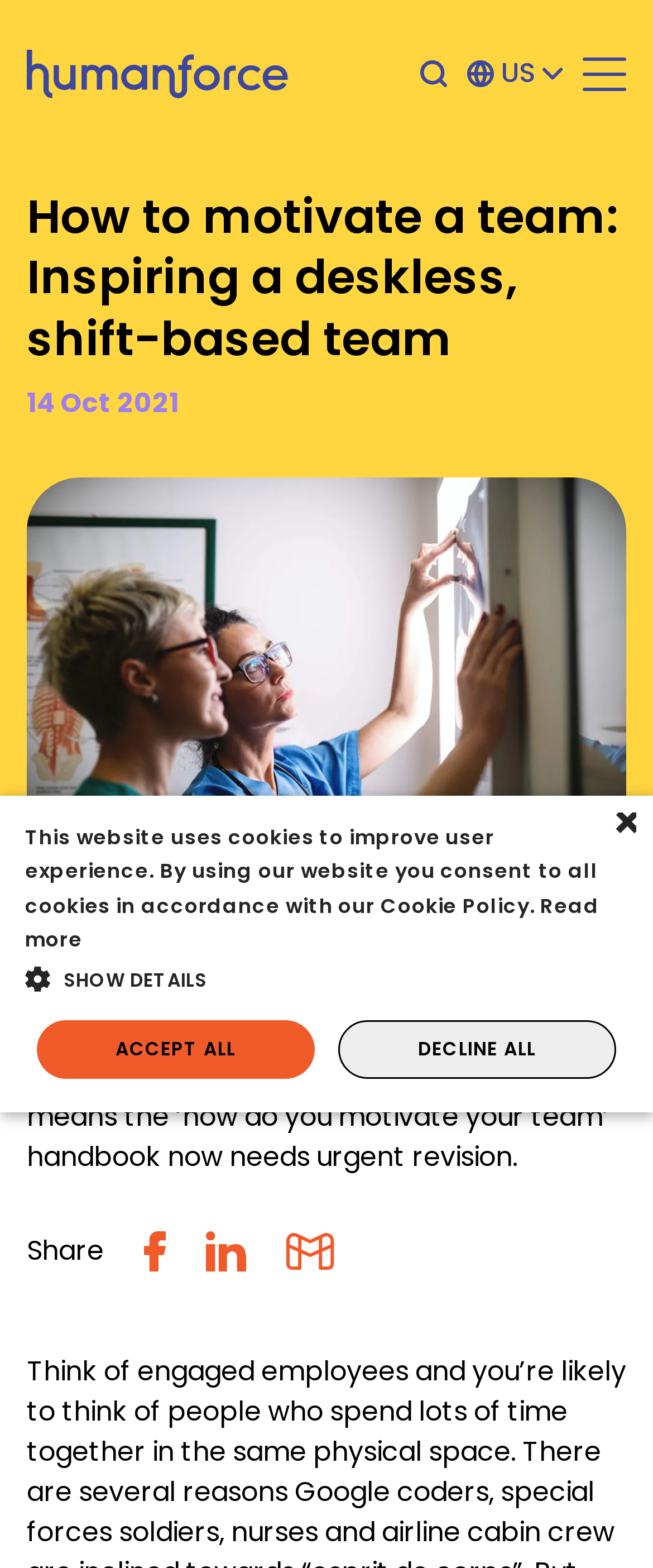Determine the bounding box coordinates of the UI element that matches the following description: "alt="Humanforce logo."". The coordinates should be four float numbers between 0 and 1 in the format [left, top, right, bottom].

[0.041, 0.03, 0.441, 0.064]